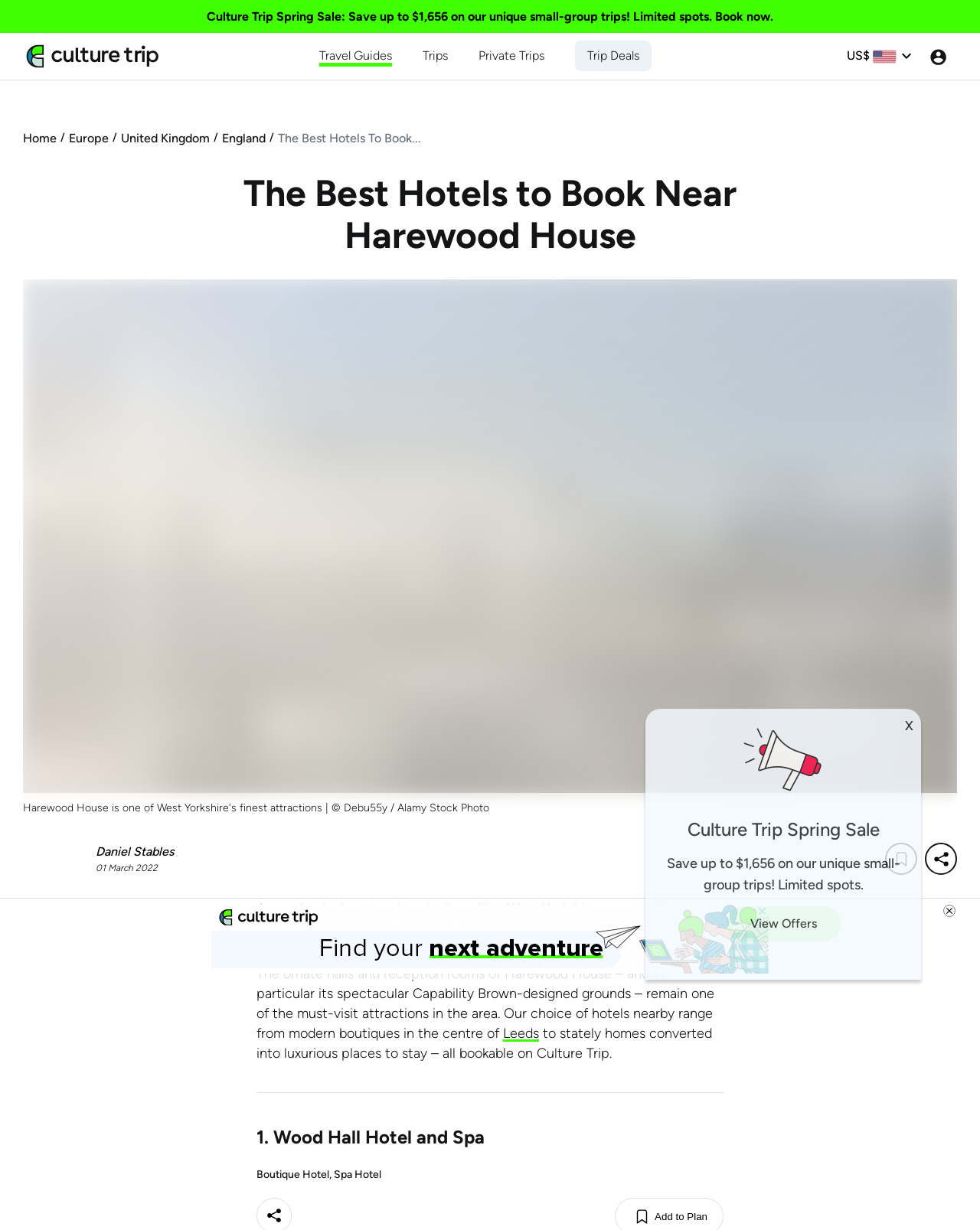Please find the bounding box coordinates (top-left x, top-left y, bottom-right x, bottom-right y) in the screenshot for the UI element described as follows: title="The Culture Trip"

[0.025, 0.039, 0.166, 0.051]